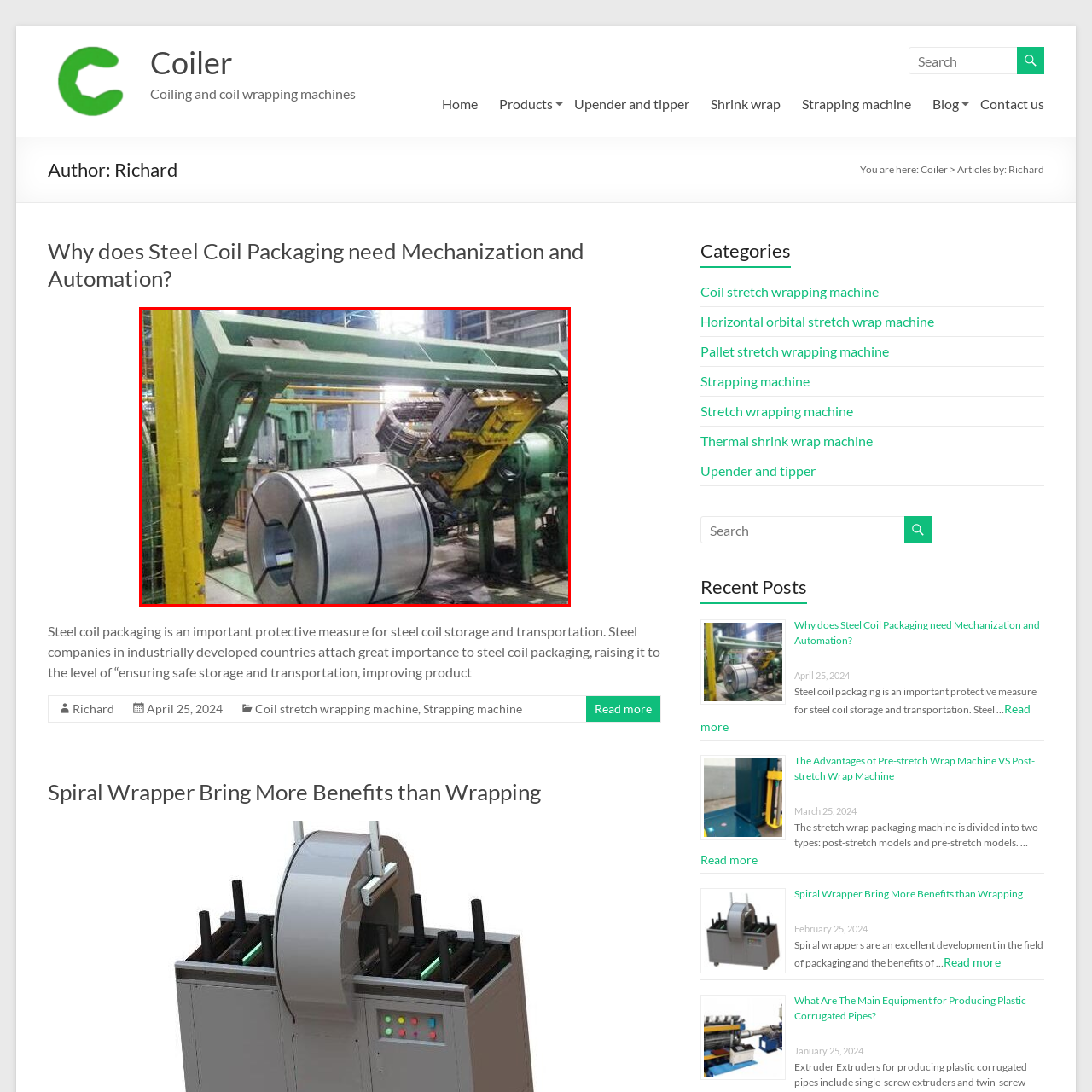What is the color of the machinery?
Look at the area highlighted by the red bounding box and answer the question in detail, drawing from the specifics shown in the image.

The caption explicitly describes the machinery as having a vibrant green structure, which suggests that the machine's color is a prominent feature of the image.